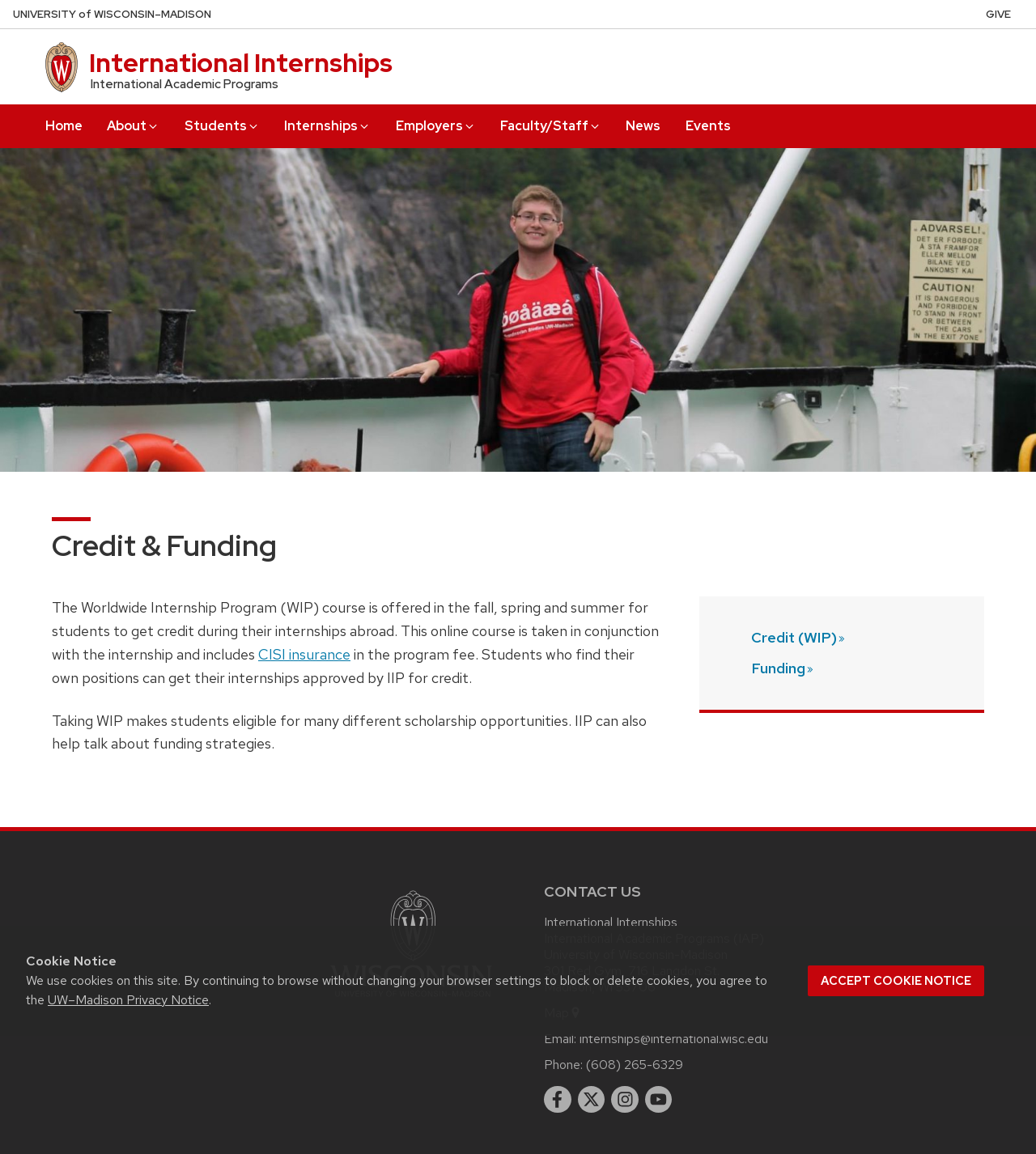Find the bounding box coordinates of the area to click in order to follow the instruction: "Contact us through email".

[0.559, 0.892, 0.741, 0.907]